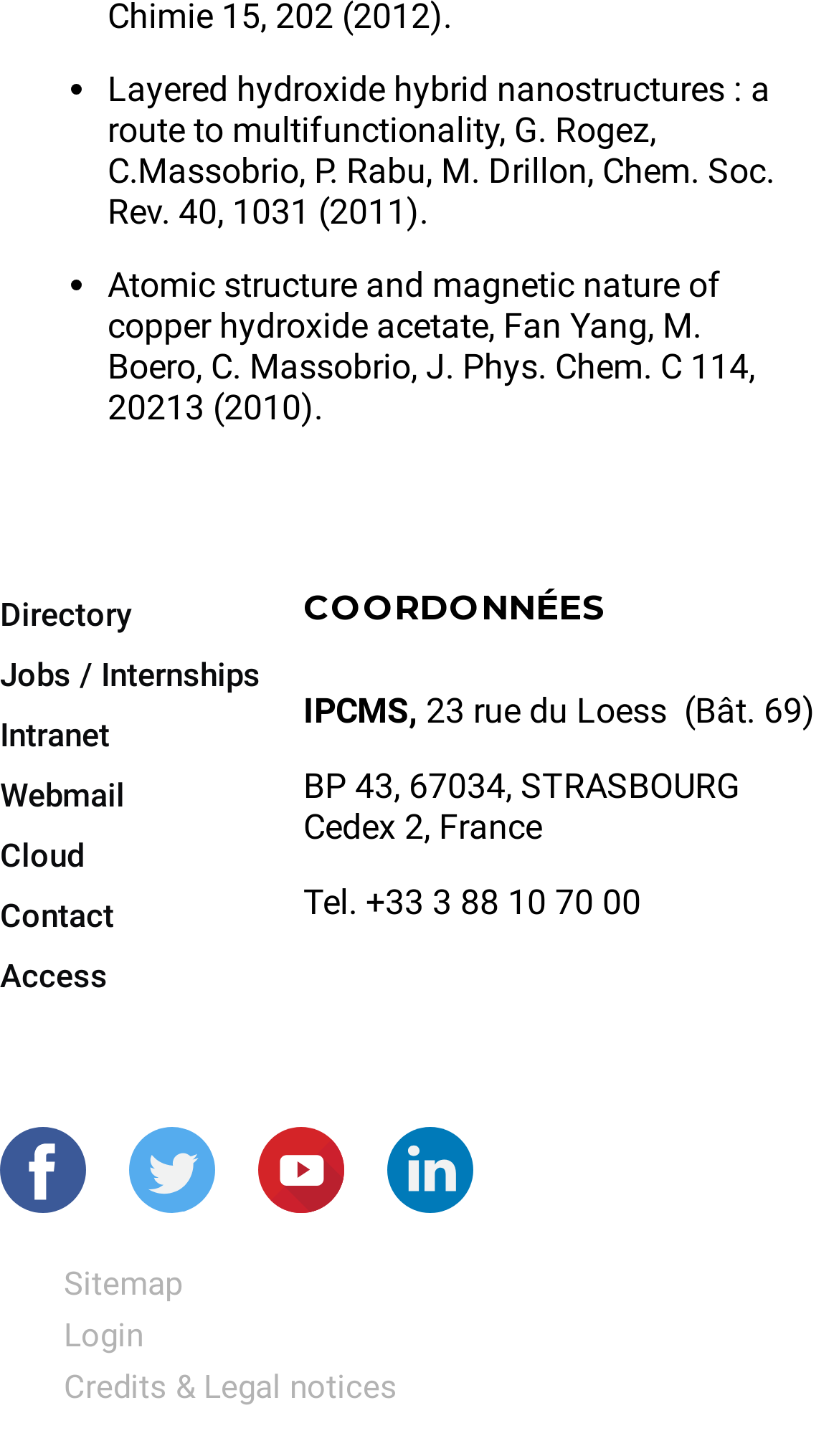Find the bounding box coordinates for the area that should be clicked to accomplish the instruction: "Go to Sitemap".

[0.076, 0.868, 0.217, 0.894]